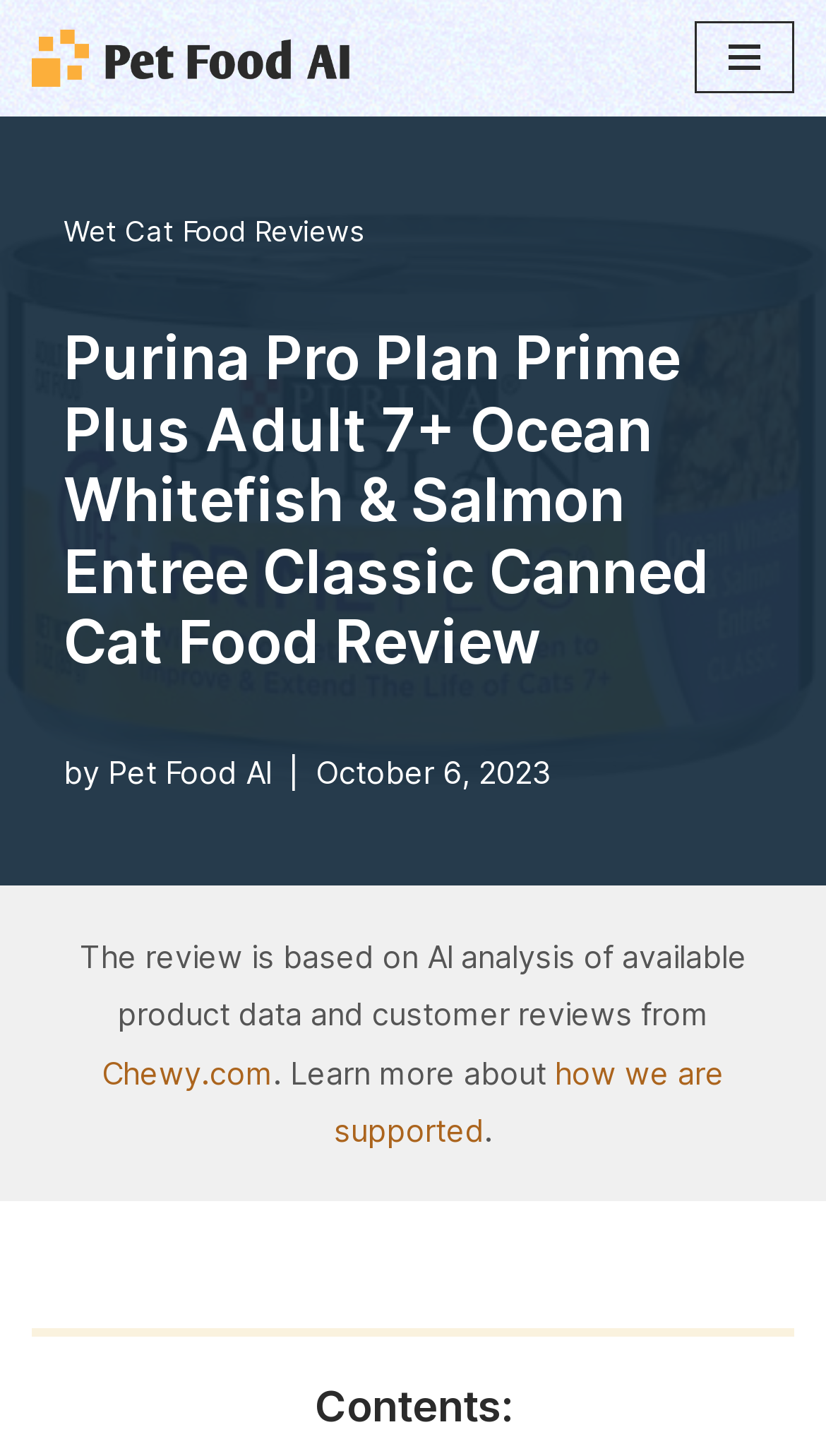Predict the bounding box of the UI element that fits this description: "Contact US!".

None